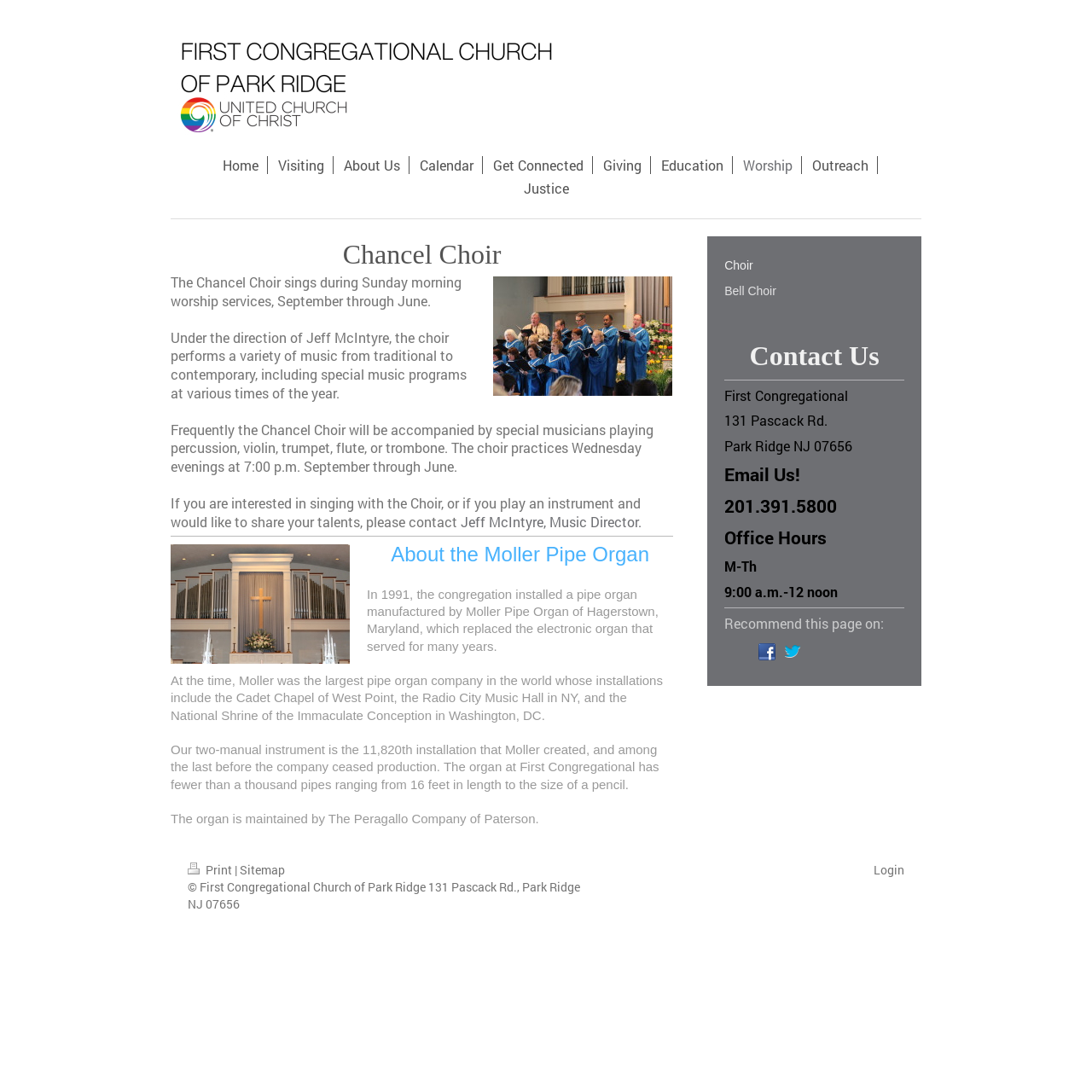What type of music does the Chancel Choir perform?
Utilize the information in the image to give a detailed answer to the question.

I found the answer by looking at the StaticText element with the text 'Under the direction of Jeff McIntyre, the choir performs a variety of music from traditional to contemporary, including special music programs at various times of the year.' This suggests that the Chancel Choir performs a range of music, from traditional to contemporary.